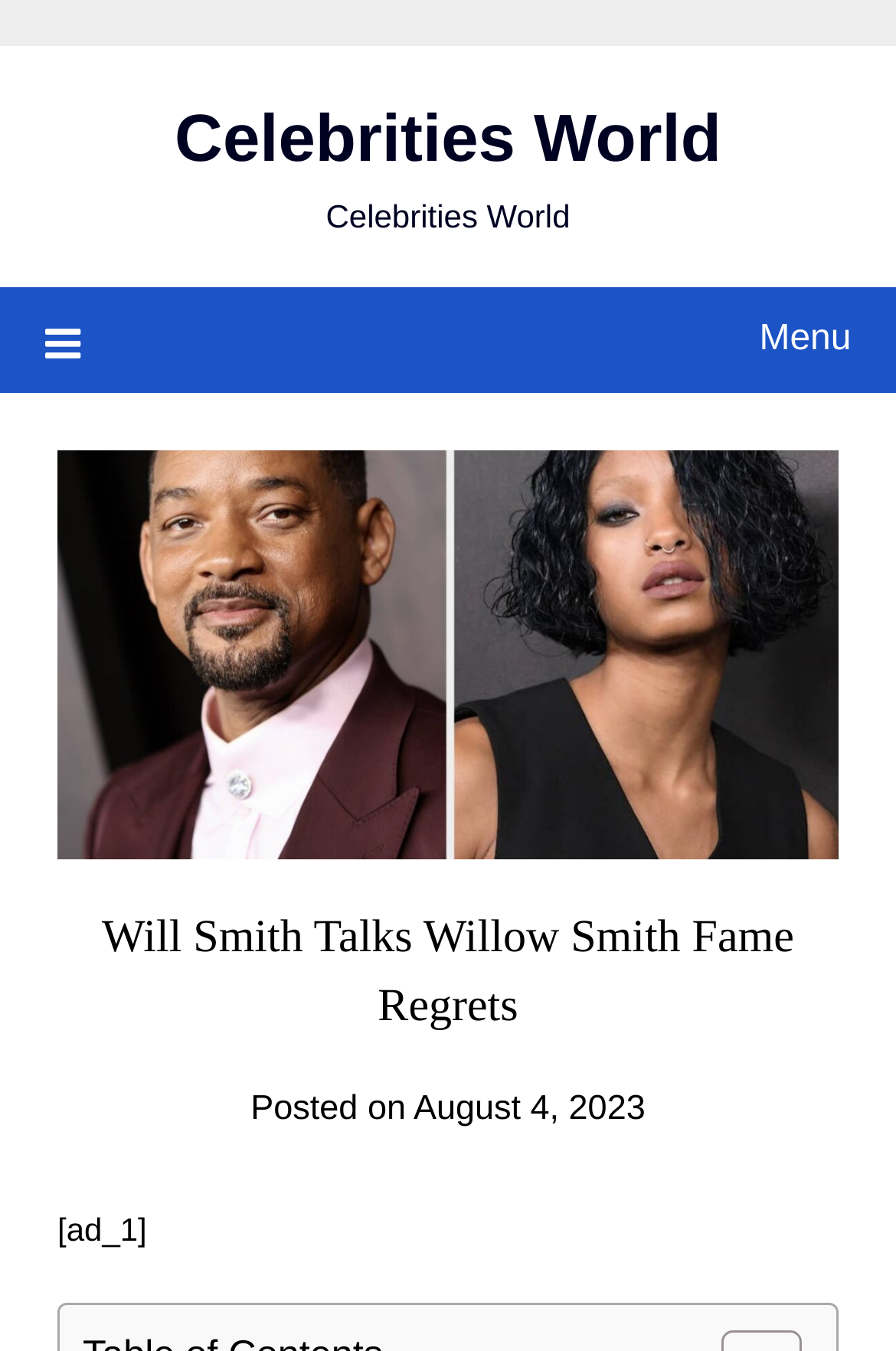Find the bounding box coordinates for the UI element whose description is: "Celebrities World". The coordinates should be four float numbers between 0 and 1, in the format [left, top, right, bottom].

[0.195, 0.077, 0.805, 0.131]